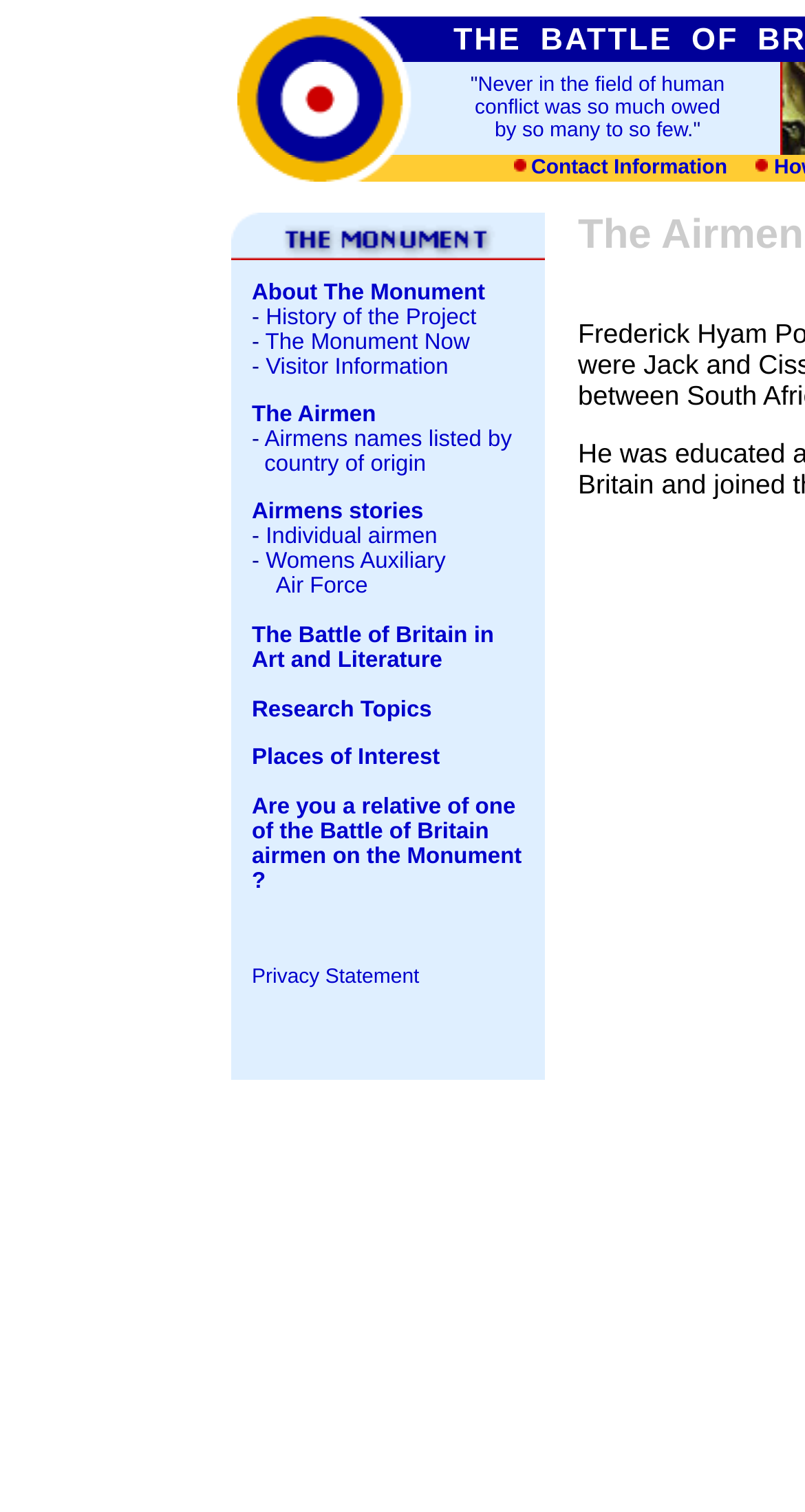Please find the bounding box coordinates of the clickable region needed to complete the following instruction: "Click the 'Battle of Britain Monument Home' link". The bounding box coordinates must consist of four float numbers between 0 and 1, i.e., [left, top, right, bottom].

[0.295, 0.025, 0.515, 0.045]